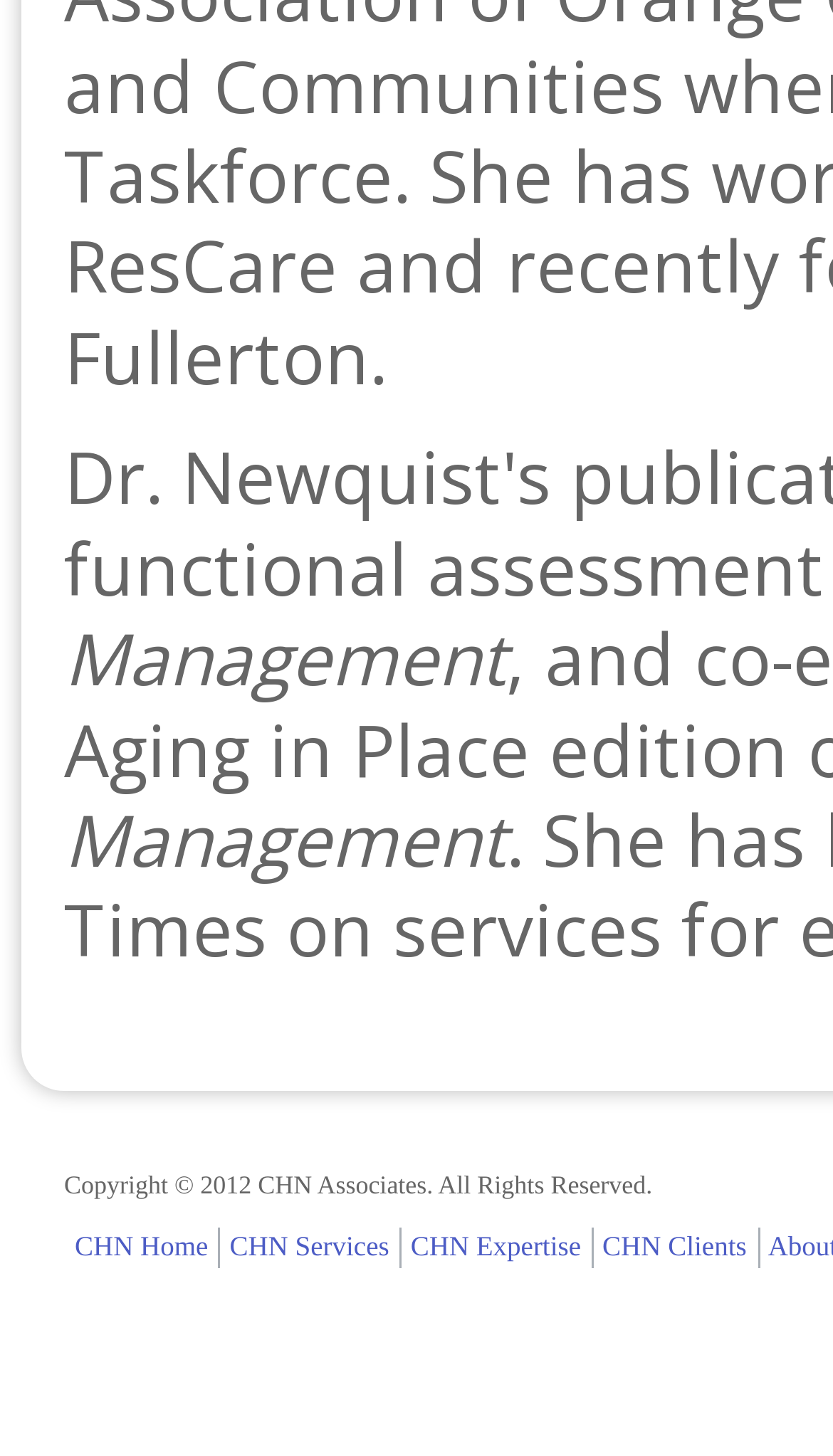Locate the bounding box coordinates of the UI element described by: "CHN Home". Provide the coordinates as four float numbers between 0 and 1, formatted as [left, top, right, bottom].

[0.09, 0.844, 0.25, 0.87]